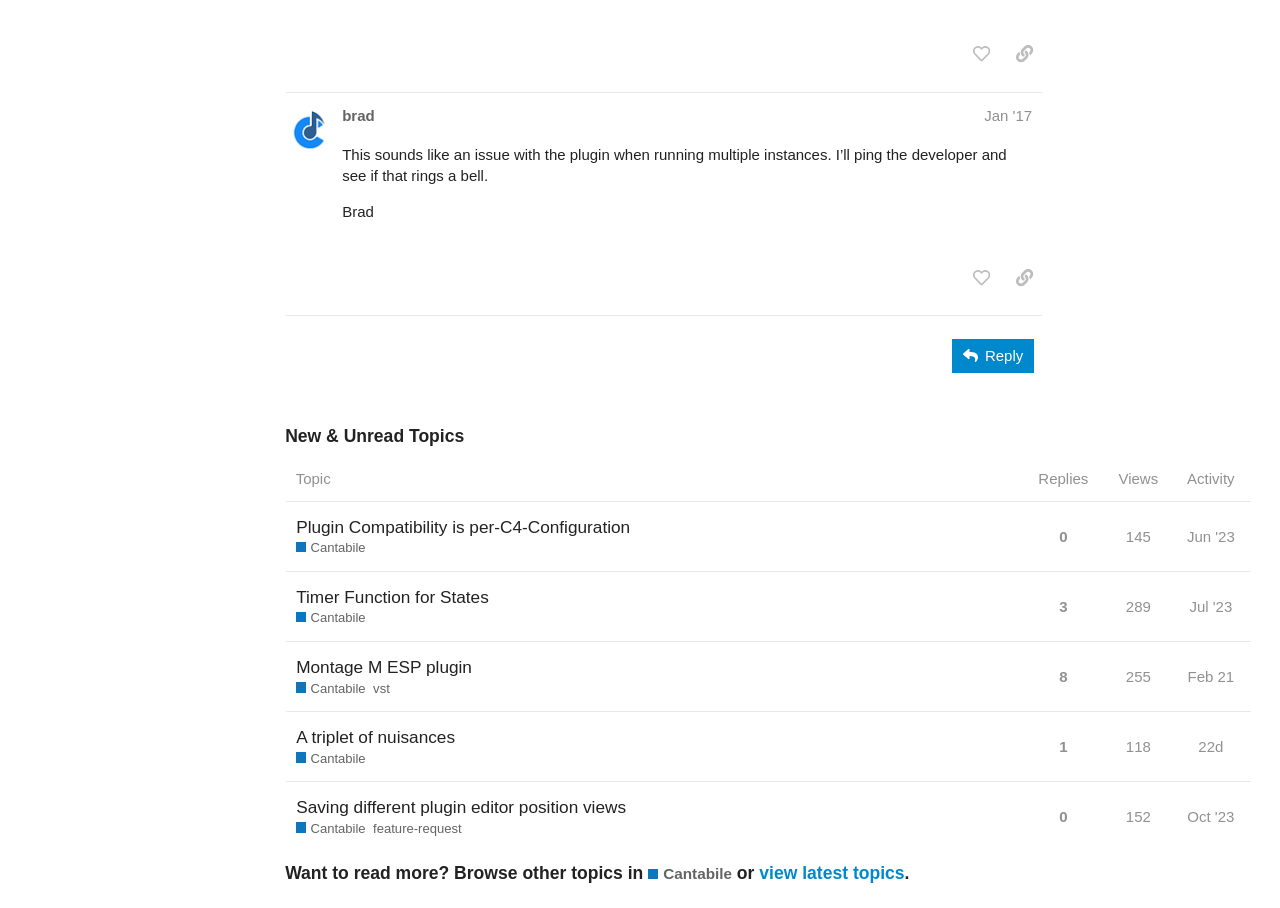Provide the bounding box coordinates of the area you need to click to execute the following instruction: "sort by replies".

[0.801, 0.502, 0.86, 0.552]